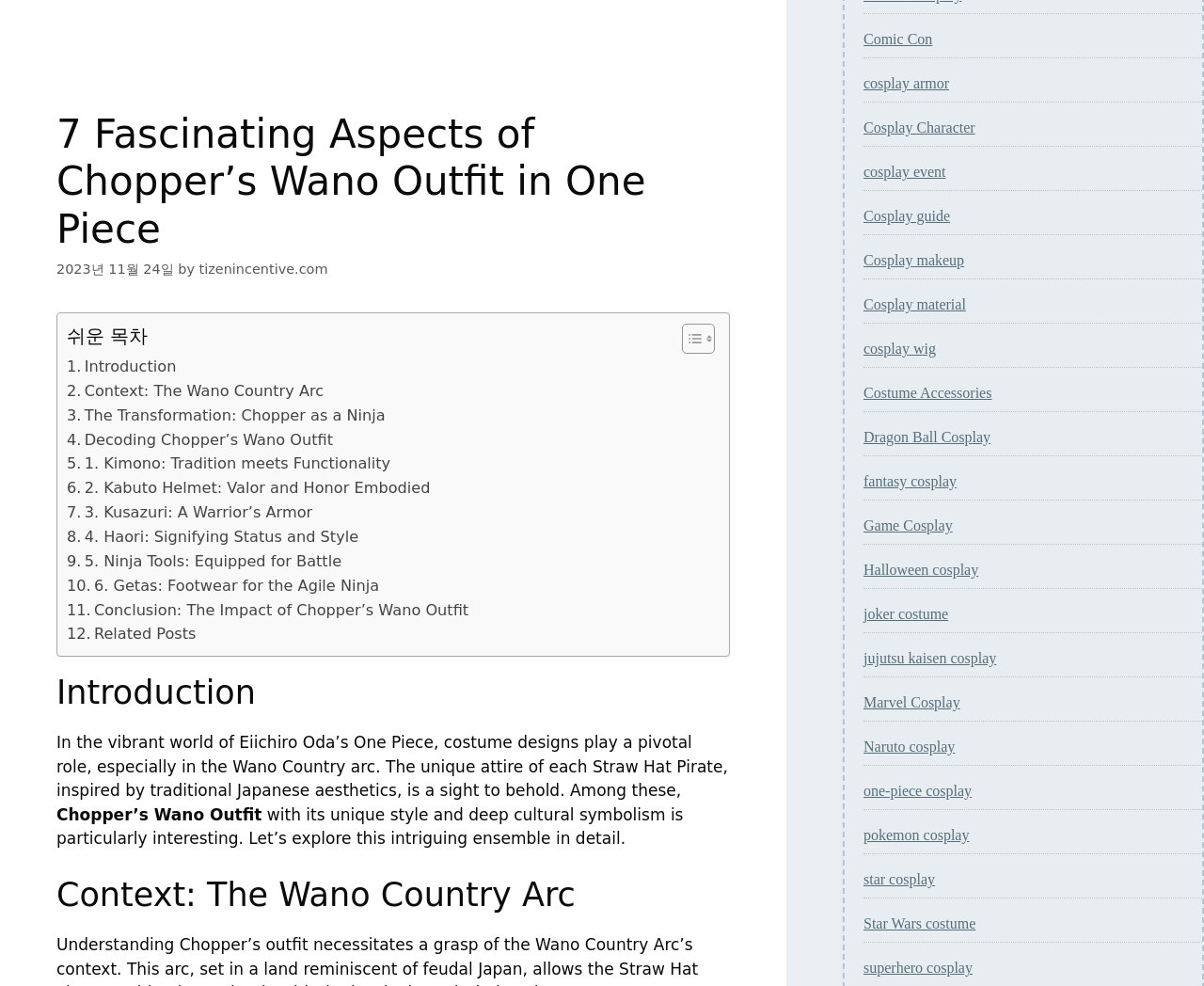Using the provided element description "Cosplay makeup", determine the bounding box coordinates of the UI element.

[0.717, 0.256, 0.801, 0.272]